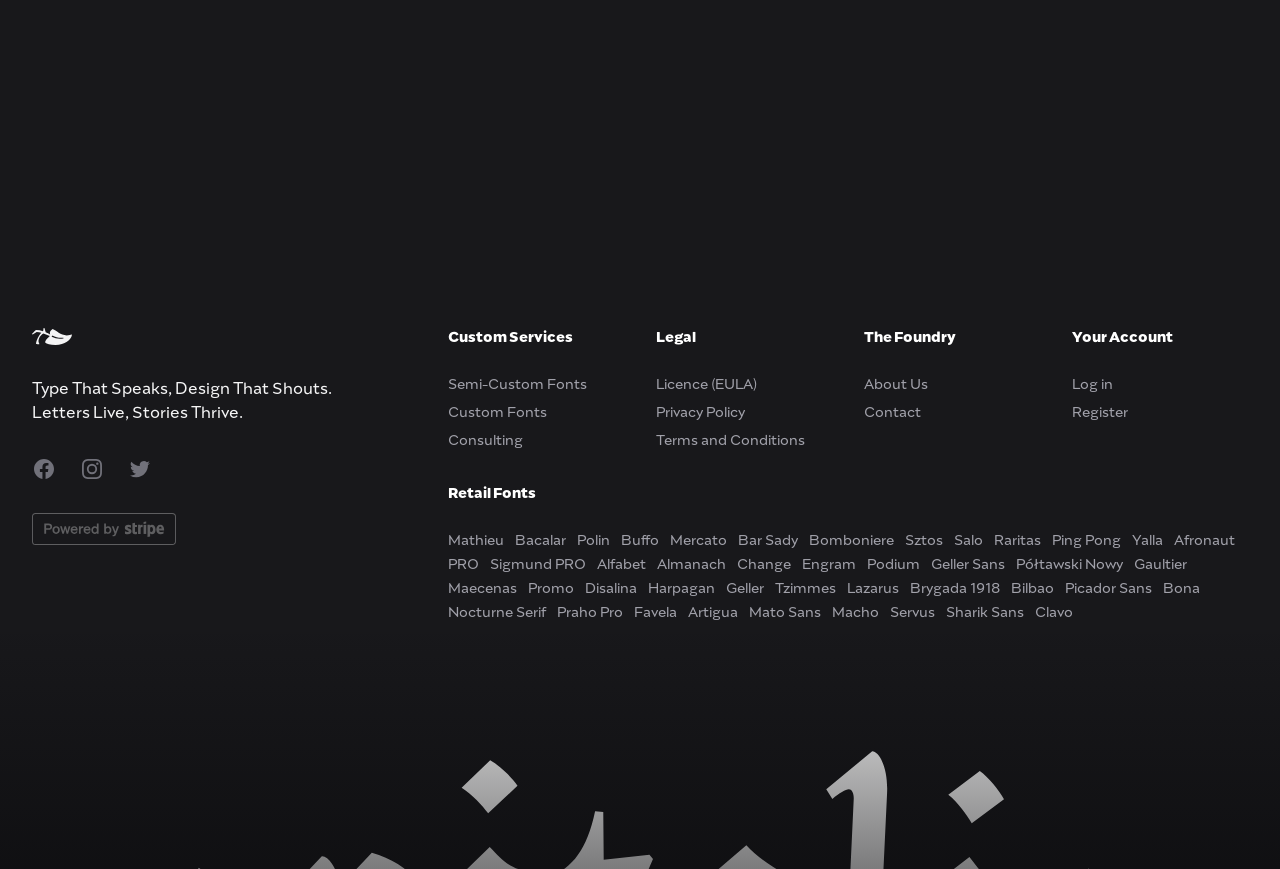Please determine the bounding box coordinates of the element's region to click for the following instruction: "Click on Facebook".

[0.025, 0.526, 0.044, 0.553]